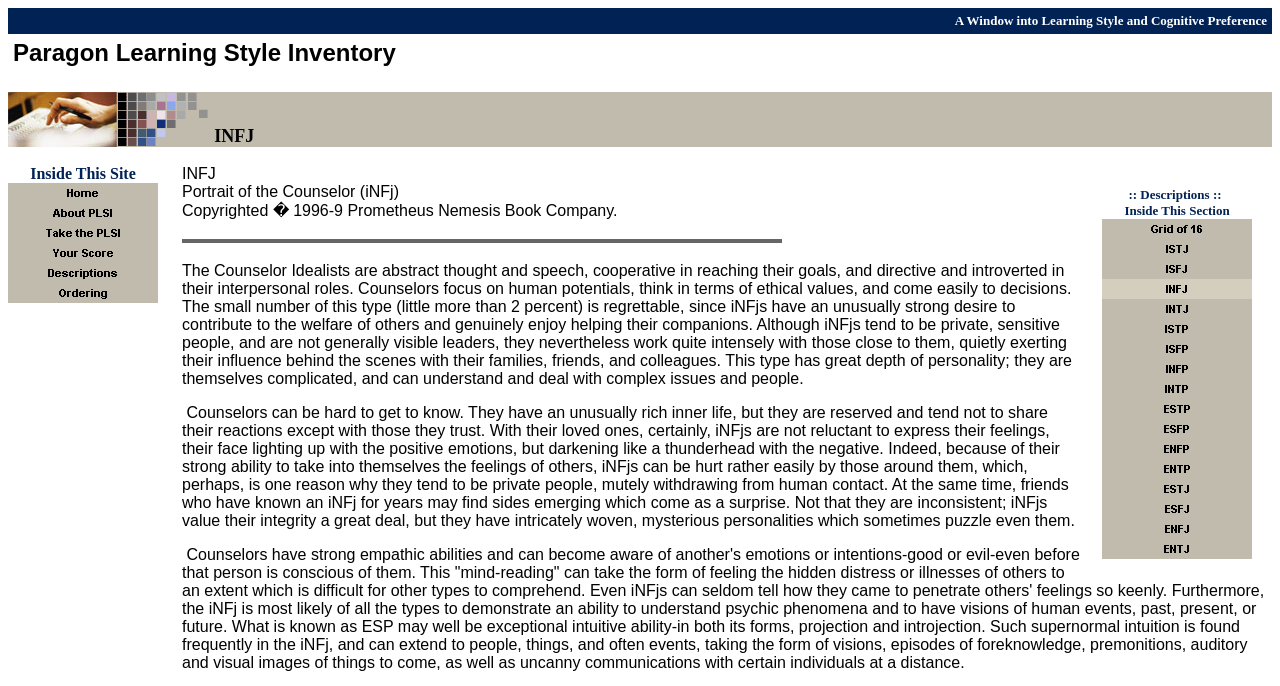Based on the image, give a detailed response to the question: What is the type of the person described in the webpage?

The type of the person described in the webpage is 'Counselor' which is mentioned in the paragraph that starts with 'The Counselor Idealists are abstract thought and speech...' and is located at the bottom of the webpage, inside a table cell with a bounding box coordinate of [0.142, 0.382, 0.838, 0.564].